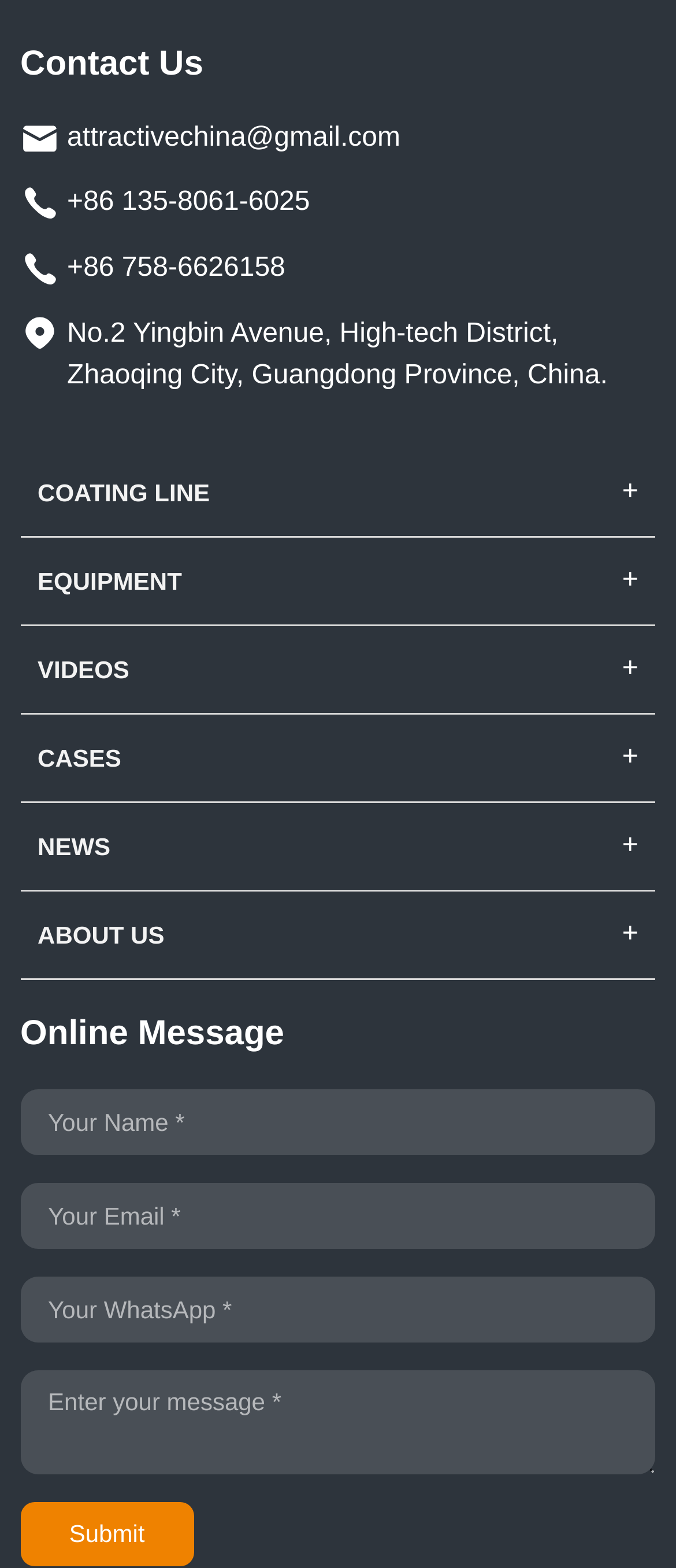How many links are there in the main menu?
Based on the image, provide a one-word or brief-phrase response.

6